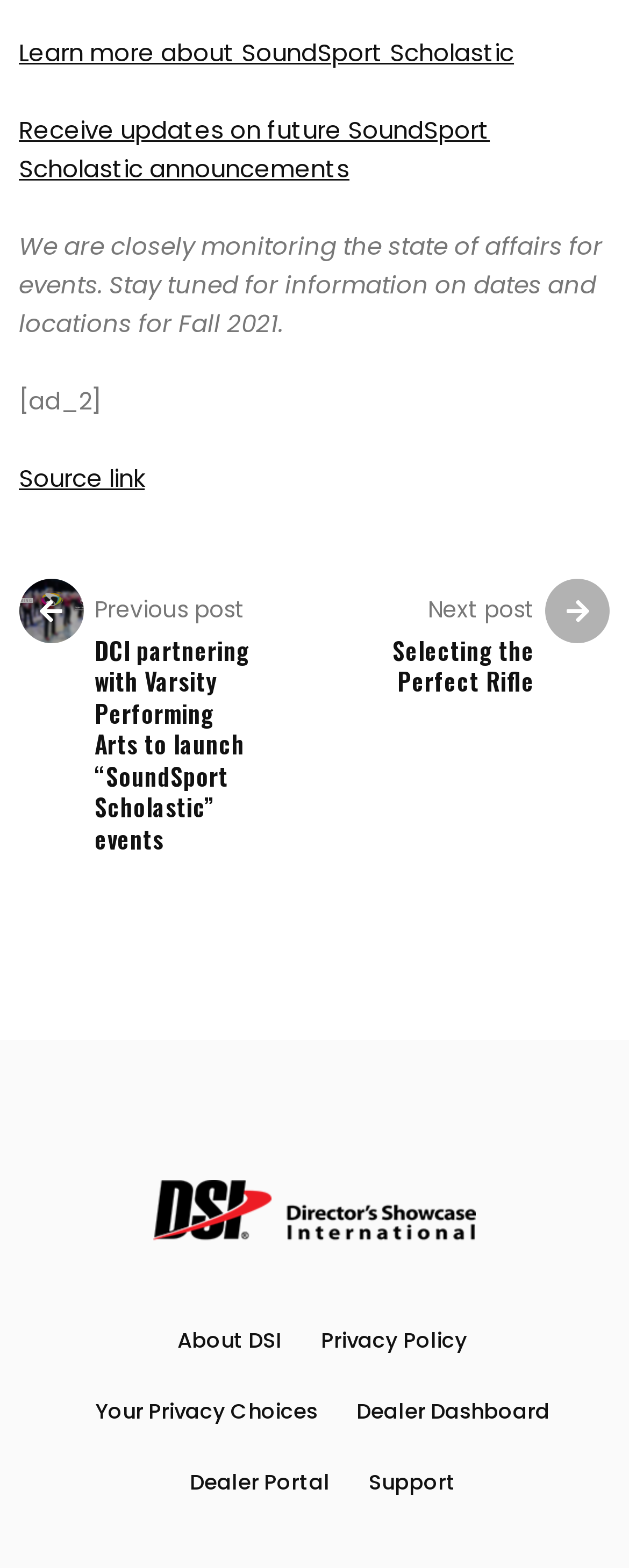Predict the bounding box of the UI element based on this description: "Learn more about SoundSport Scholastic".

[0.03, 0.022, 0.817, 0.044]